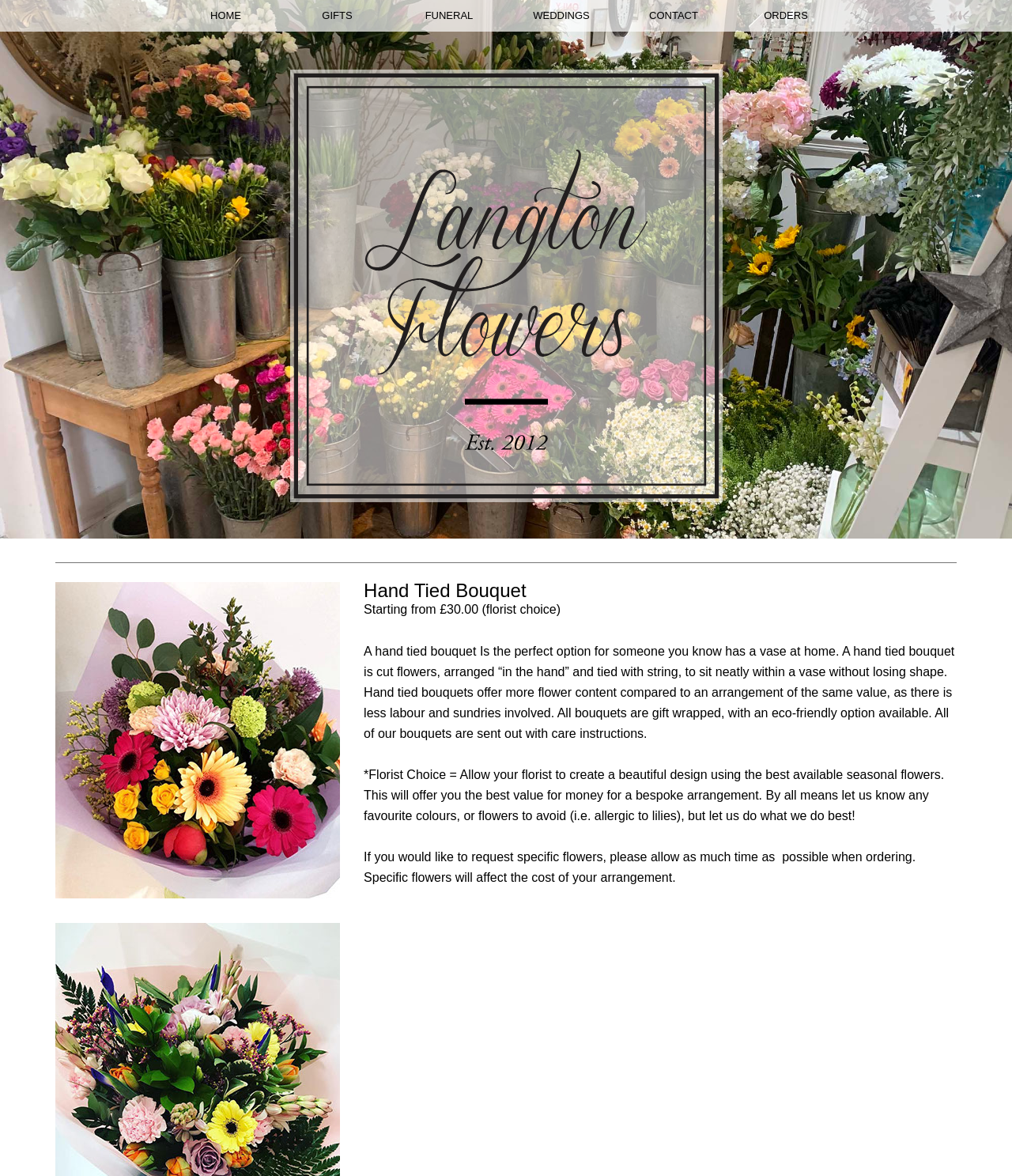What happens if you request specific flowers? Based on the screenshot, please respond with a single word or phrase.

Affects the cost